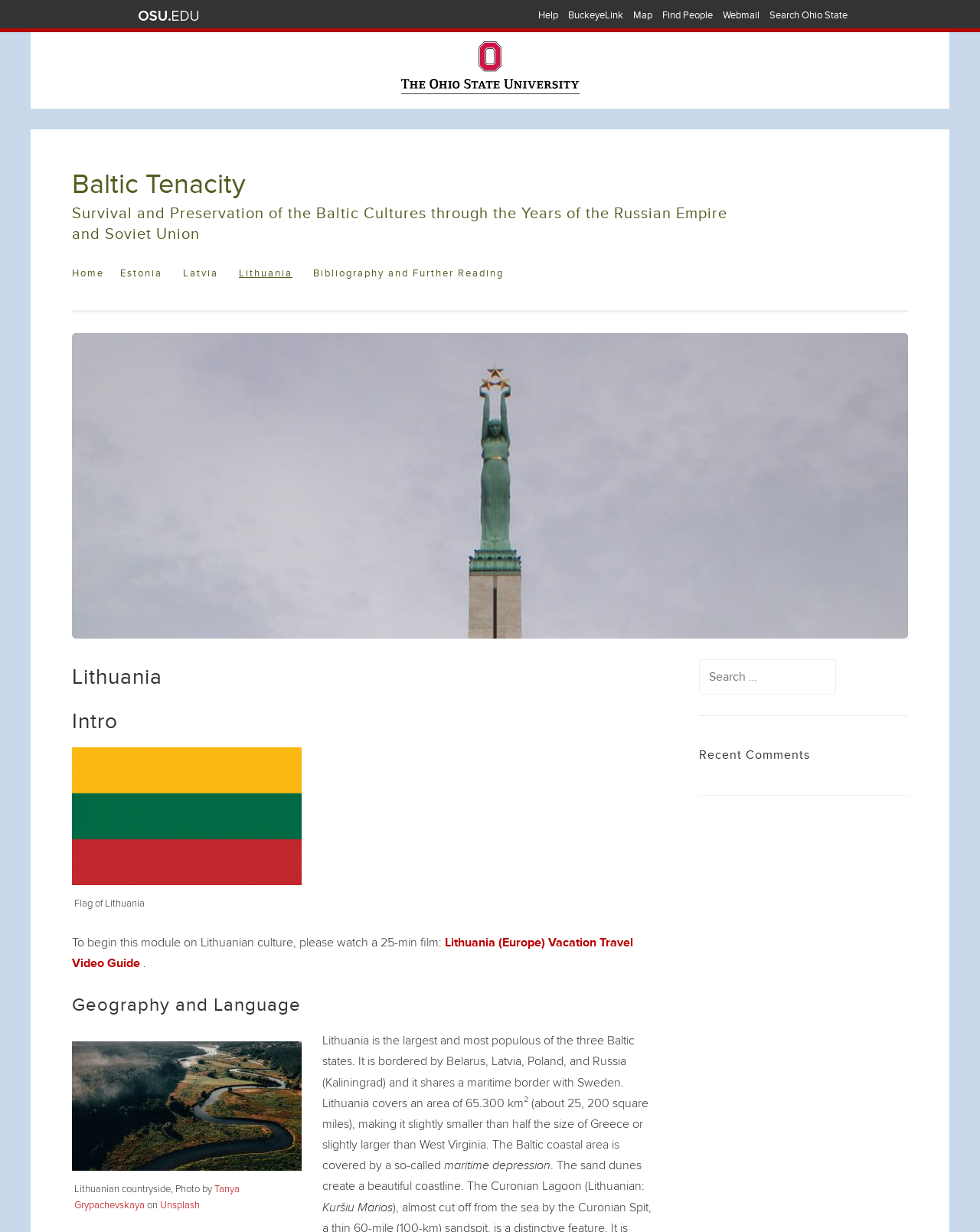Determine the bounding box coordinates of the element that should be clicked to execute the following command: "Search for something".

[0.713, 0.535, 0.853, 0.564]